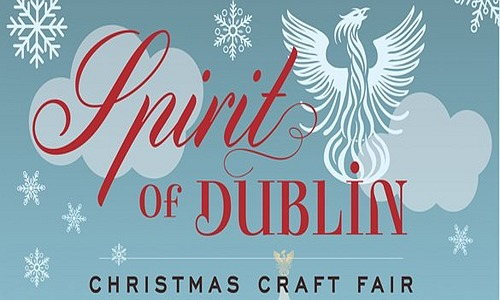What is the main purpose of the craft fair?
Using the information from the image, provide a comprehensive answer to the question.

The caption states that the banner invites attendees to 'celebrate local artisans and their creations', implying that the primary purpose of the craft fair is to showcase and appreciate the work of local artisans.